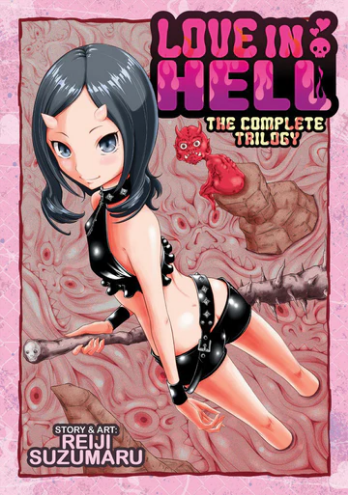How many volumes are in the collection?
Refer to the image and offer an in-depth and detailed answer to the question.

The phrase 'THE COMPLETE TRILOGY' below the title indicates that this collection encompasses three volumes of the series, which implies that there are three volumes in the collection.